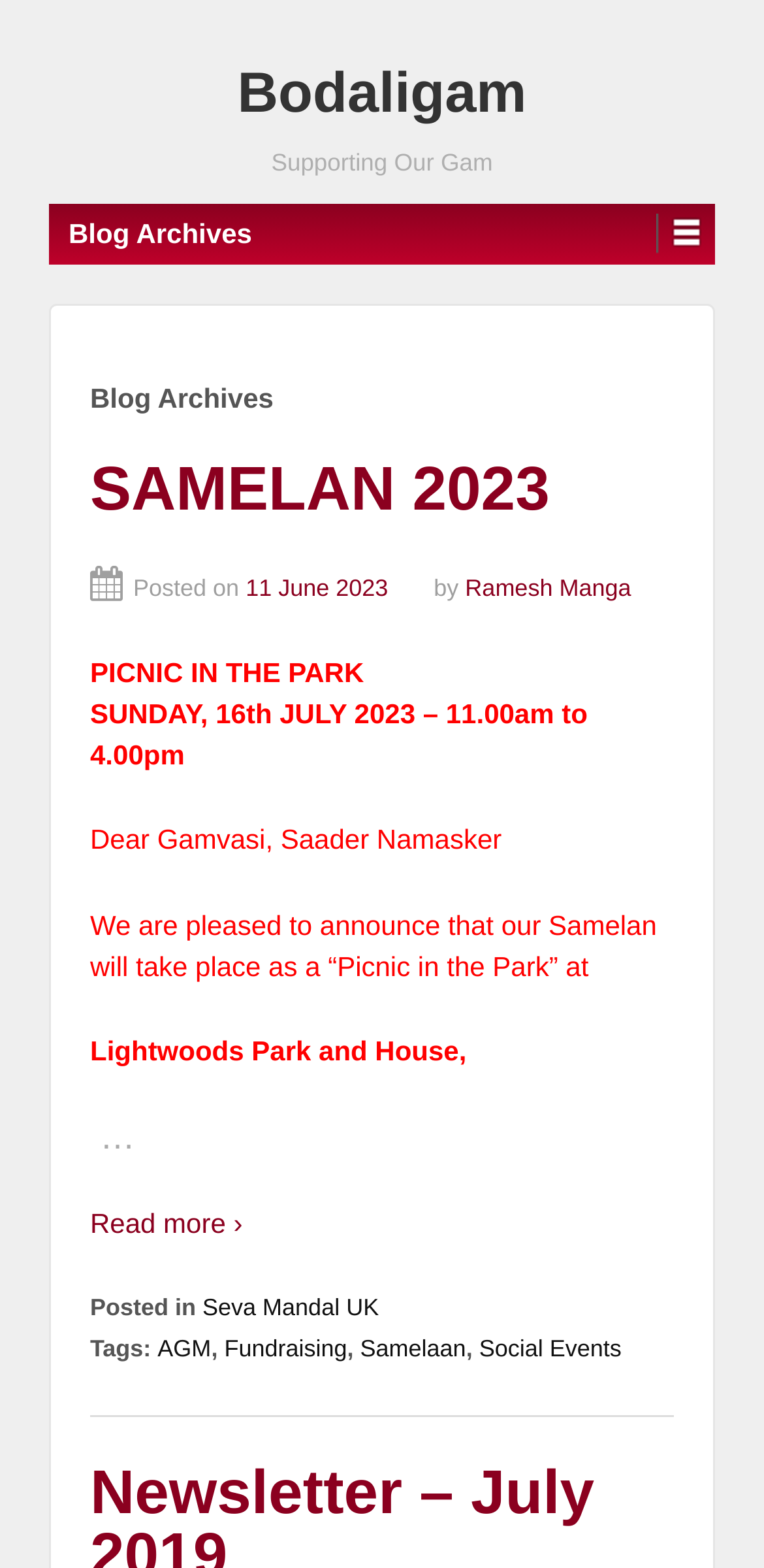Determine the bounding box coordinates of the area to click in order to meet this instruction: "Click on Bodaligam".

[0.311, 0.04, 0.689, 0.08]